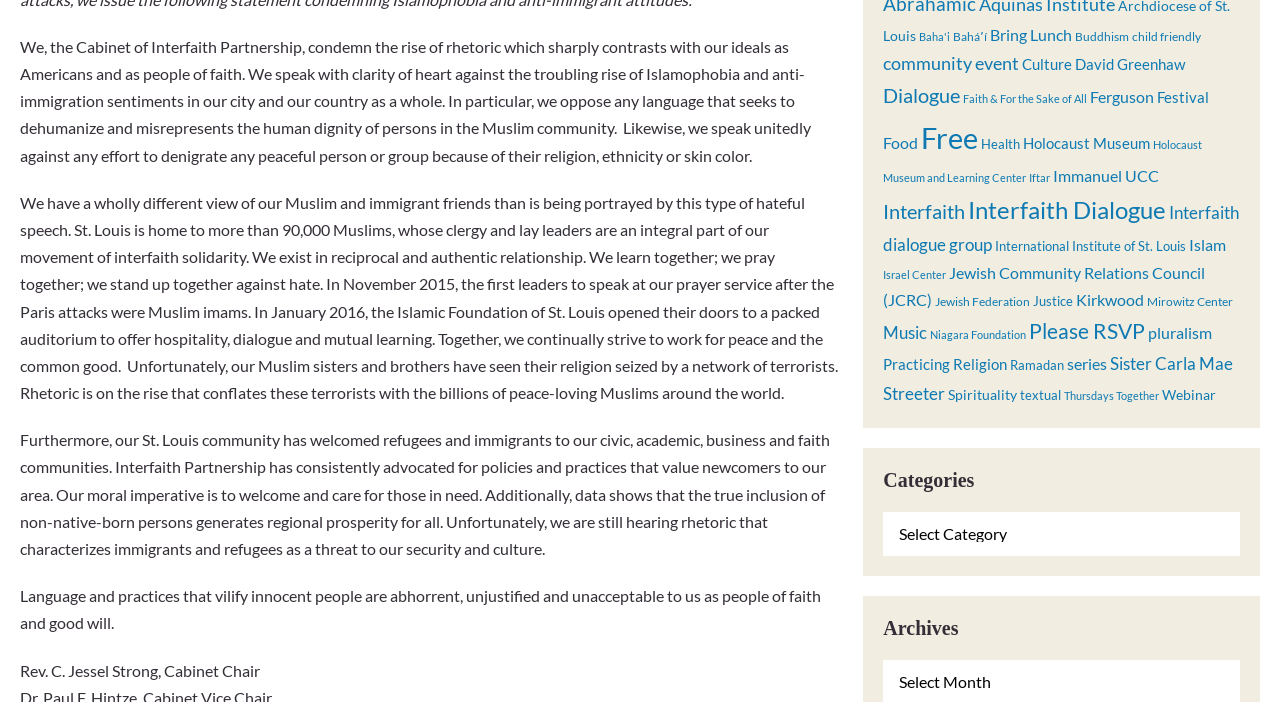Determine the bounding box of the UI component based on this description: "Please RSVP". The bounding box coordinates should be four float values between 0 and 1, i.e., [left, top, right, bottom].

[0.804, 0.453, 0.895, 0.489]